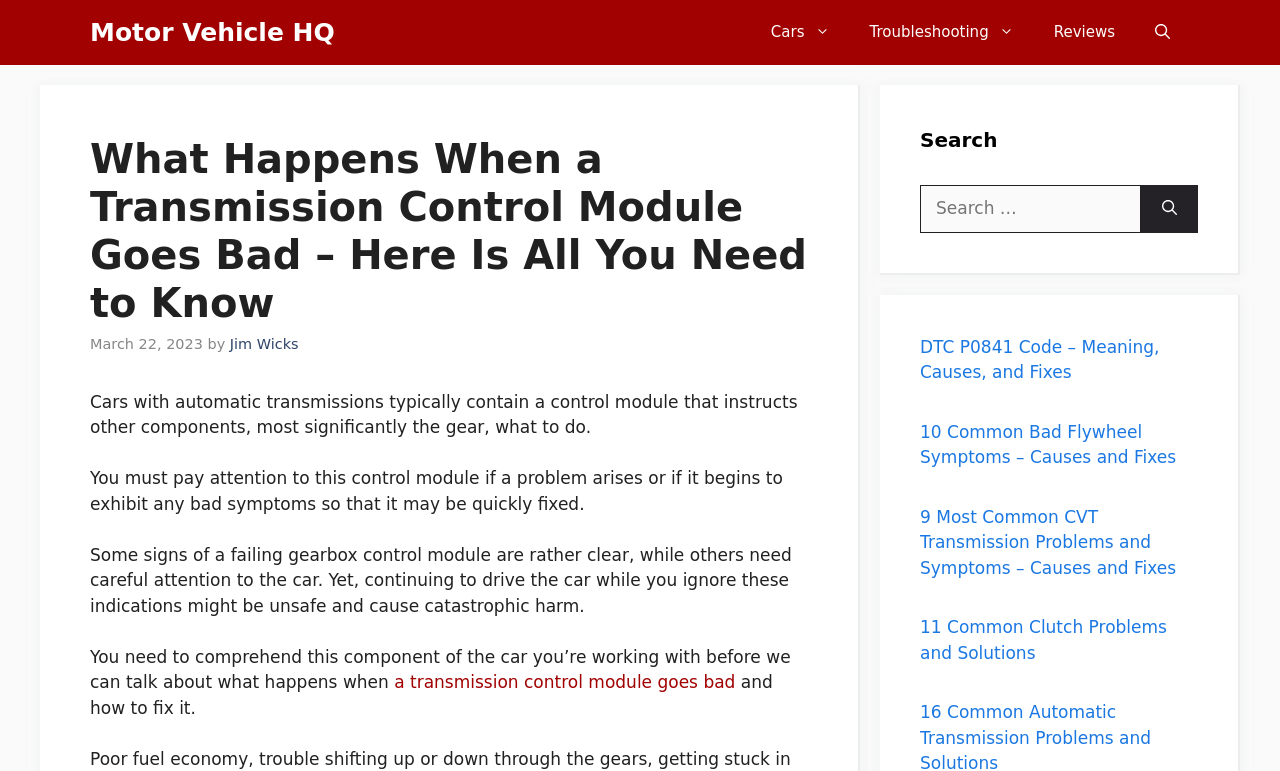Answer the question using only a single word or phrase: 
What is the purpose of the search bar on the webpage?

Search for articles